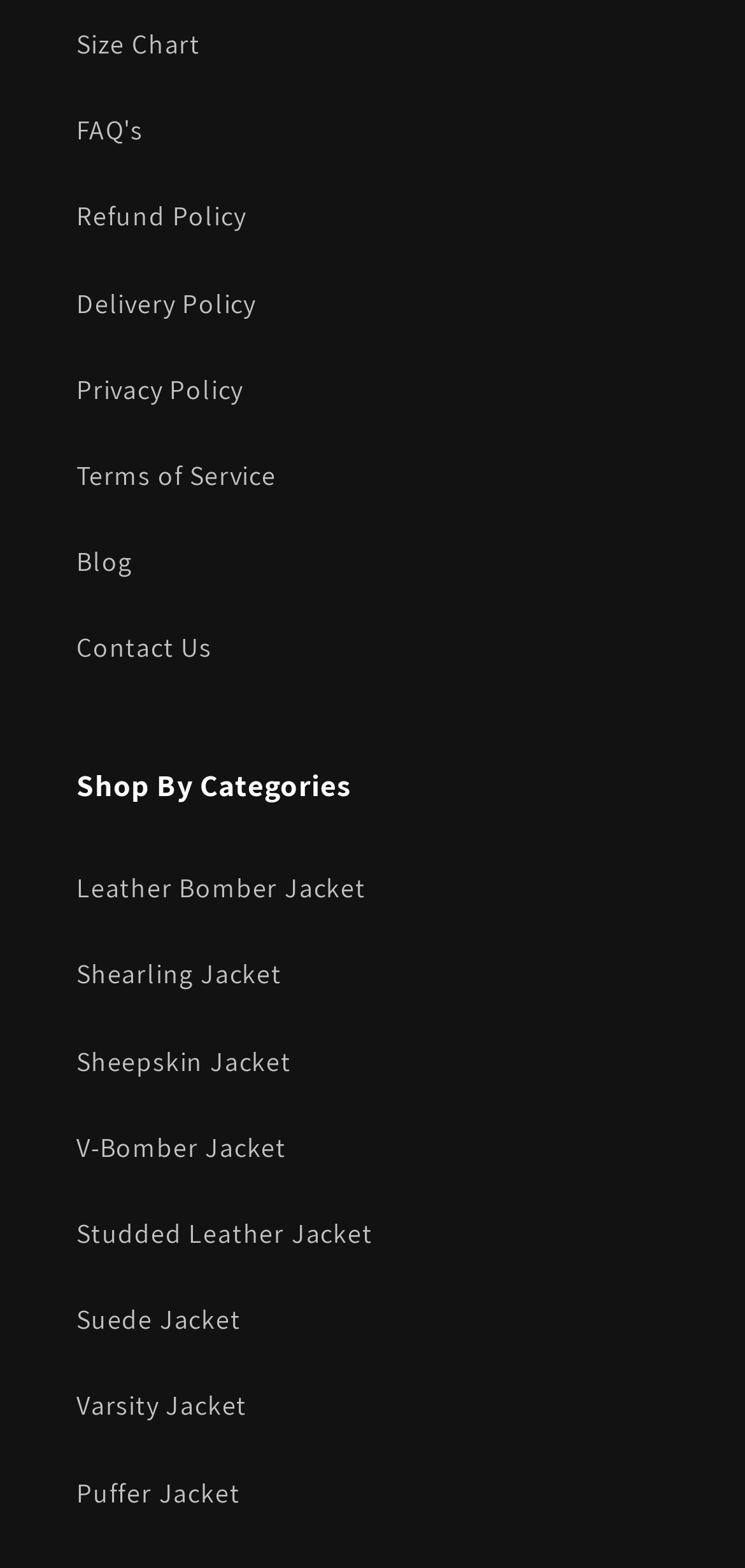Pinpoint the bounding box coordinates of the element to be clicked to execute the instruction: "View size chart".

[0.103, 0.001, 0.897, 0.056]